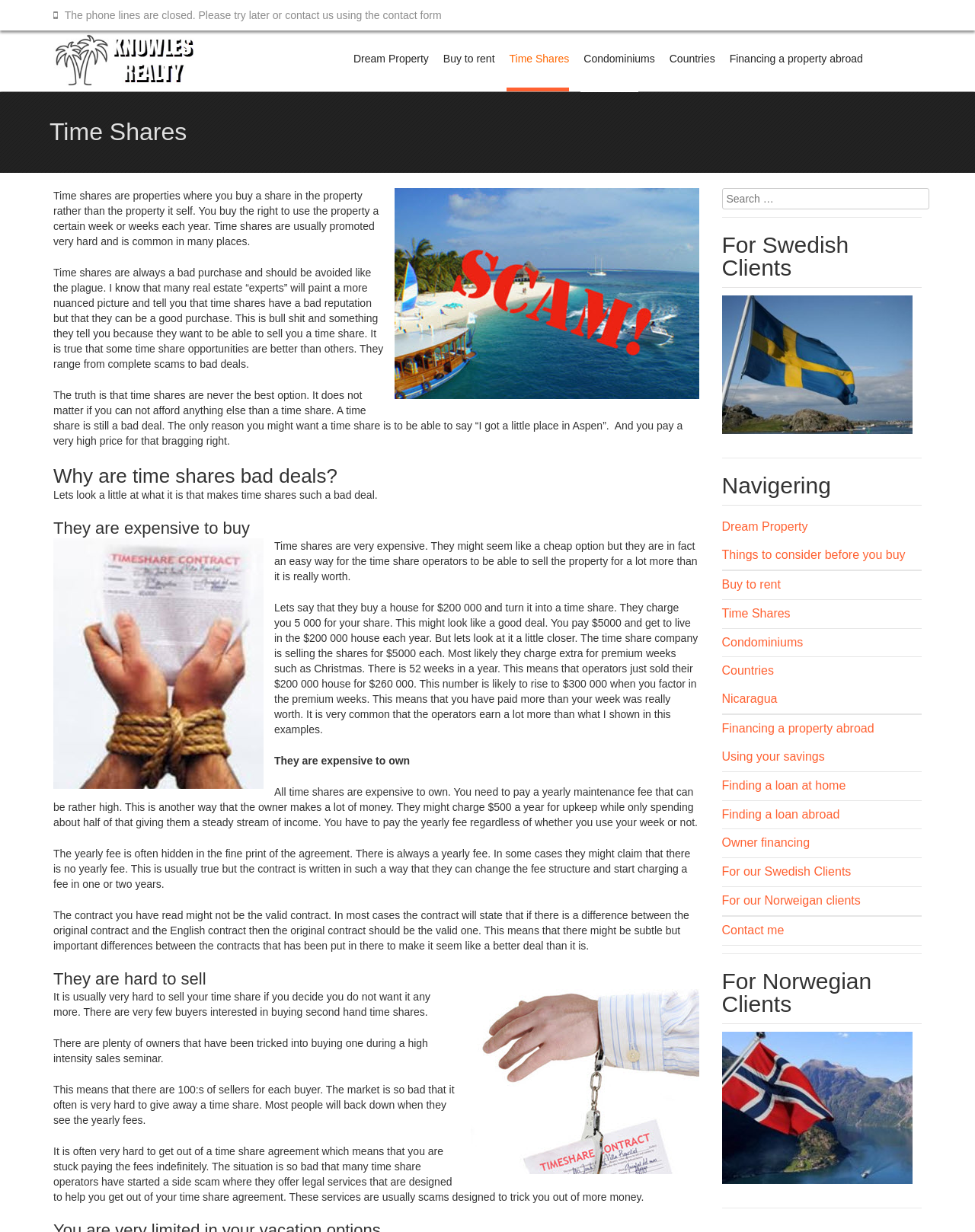Please identify the bounding box coordinates of the element on the webpage that should be clicked to follow this instruction: "Contact me". The bounding box coordinates should be given as four float numbers between 0 and 1, formatted as [left, top, right, bottom].

[0.596, 0.071, 0.655, 0.117]